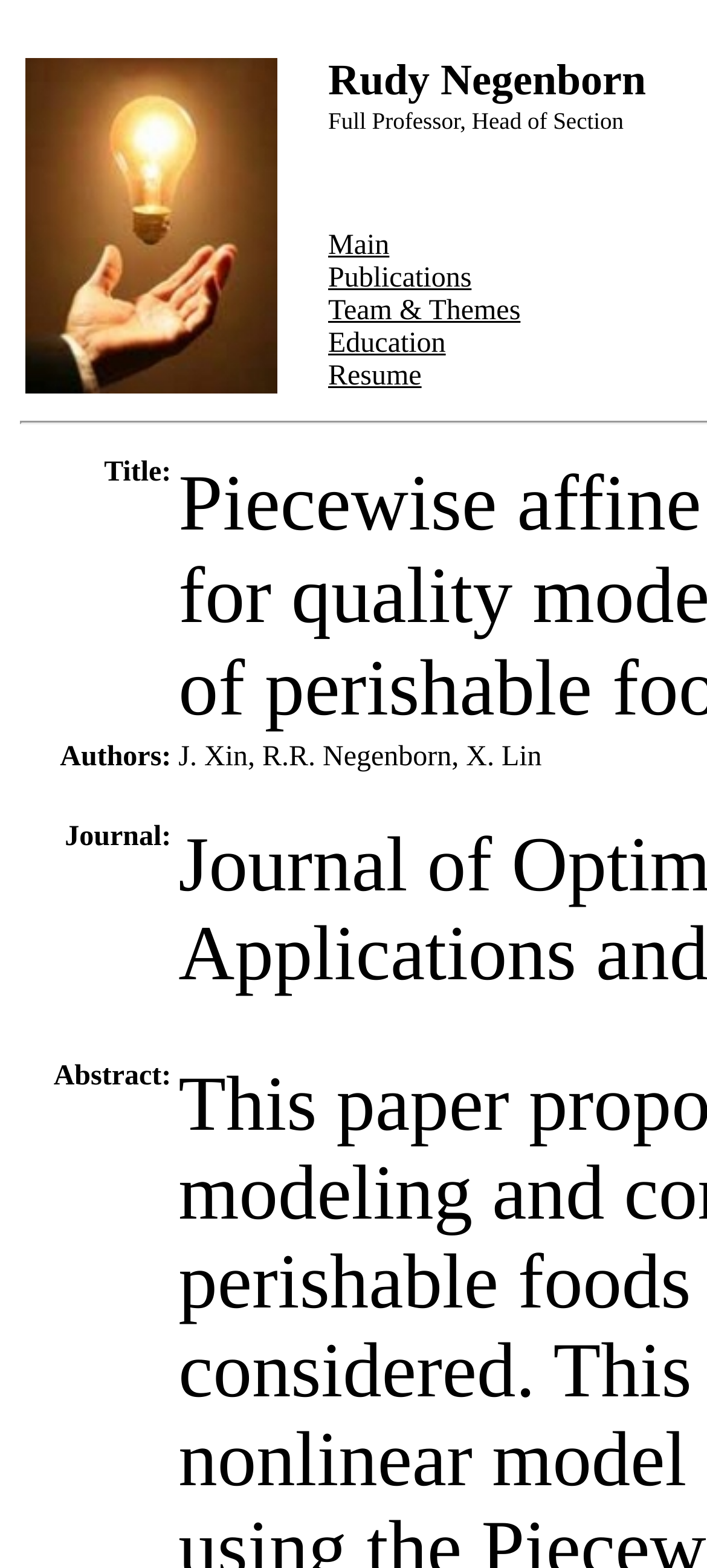Bounding box coordinates must be specified in the format (top-left x, top-left y, bottom-right x, bottom-right y). All values should be floating point numbers between 0 and 1. What are the bounding box coordinates of the UI element described as: Resume

[0.464, 0.23, 0.596, 0.25]